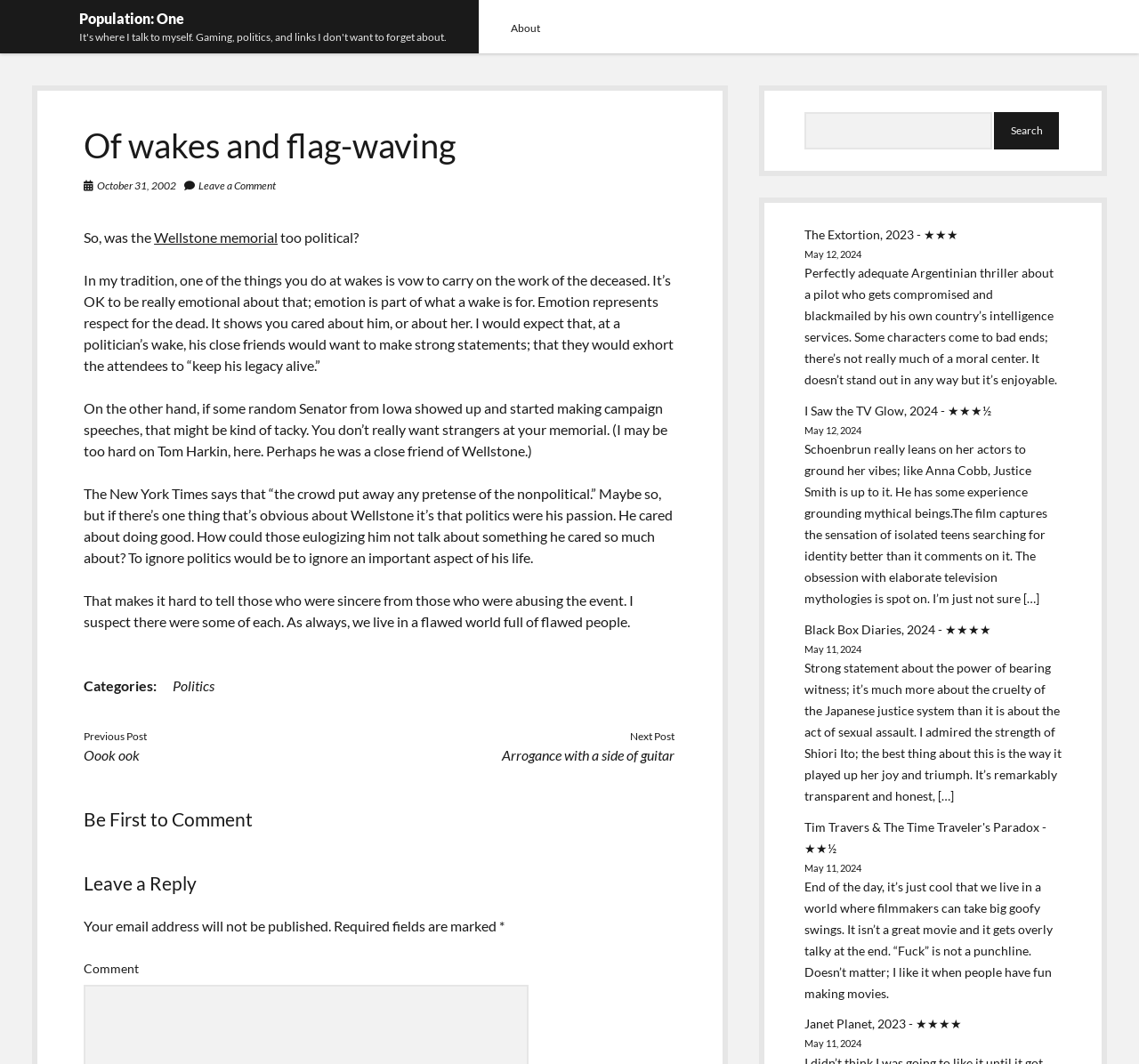How many articles are on the webpage?
Based on the screenshot, provide a one-word or short-phrase response.

Multiple